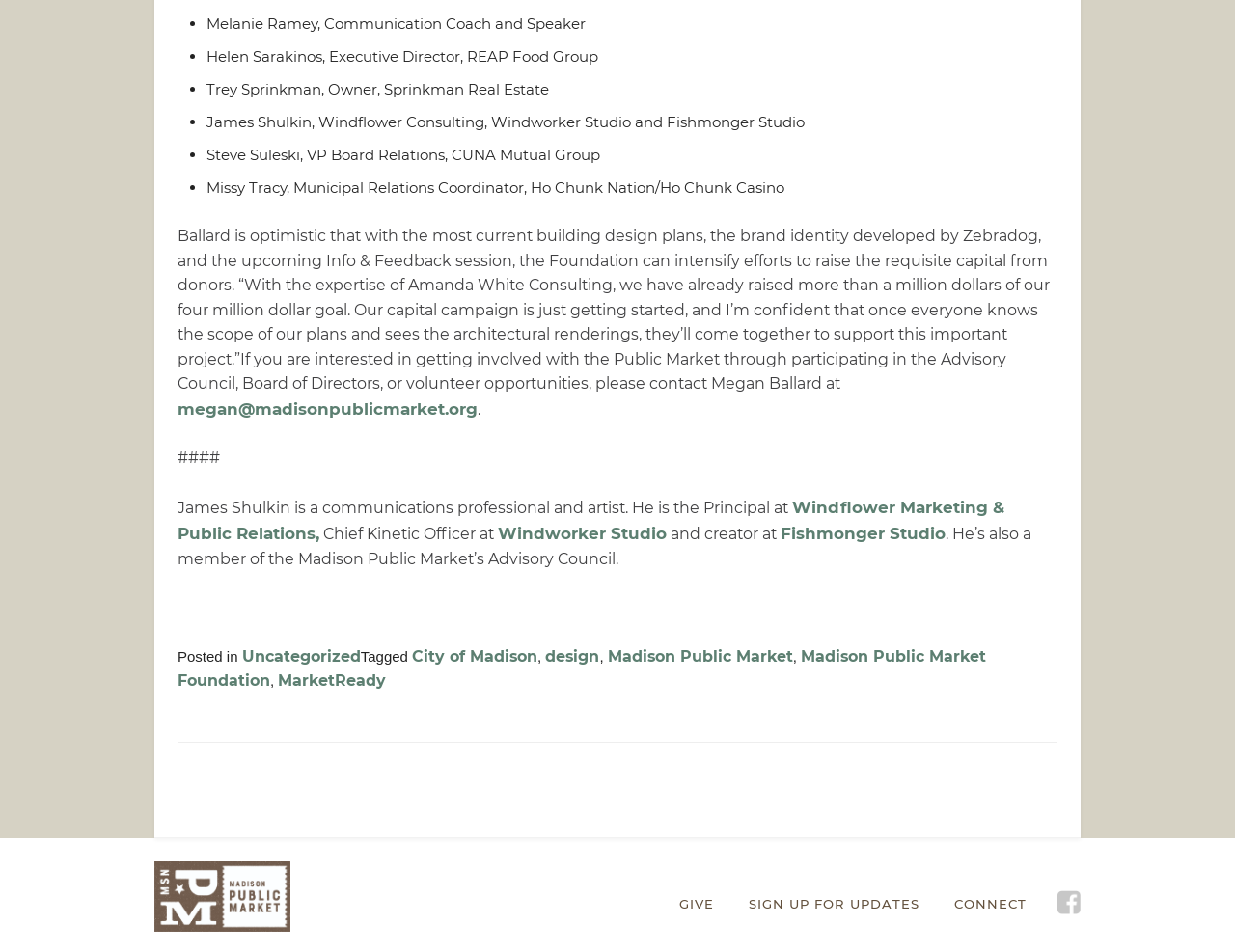What is the name of the organization that Missy Tracy works for?
Based on the image, respond with a single word or phrase.

Ho Chunk Nation/Ho Chunk Casino